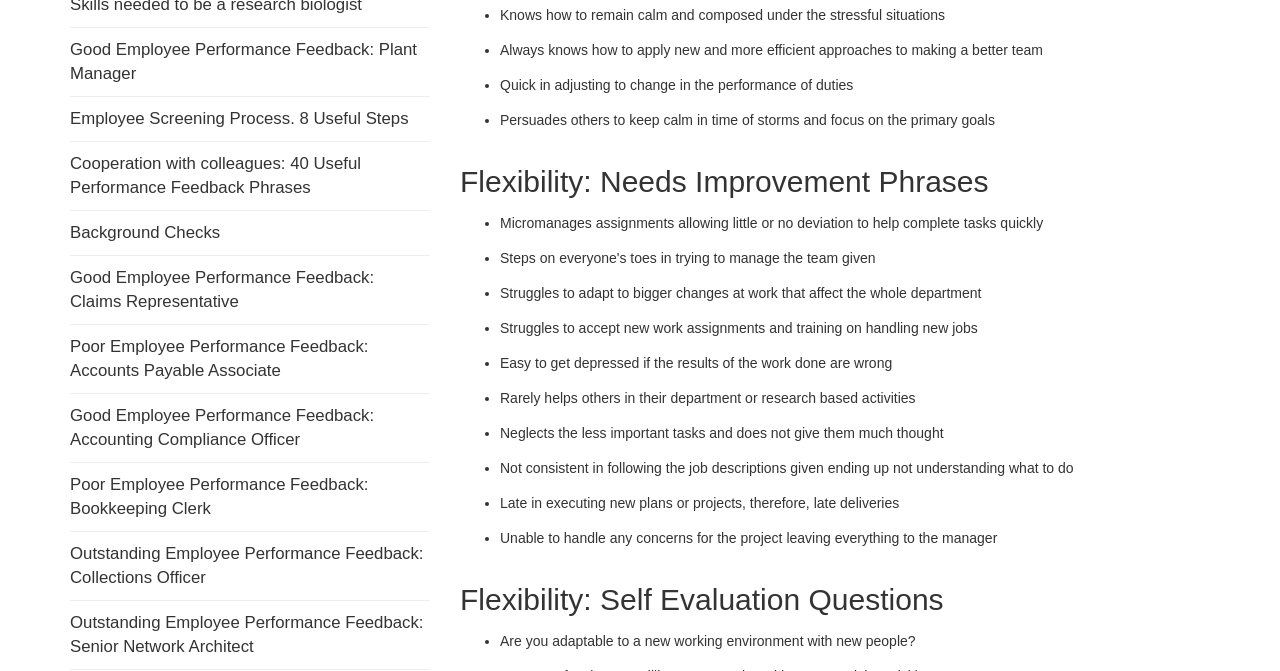What is the topic of the first heading?
Please provide a single word or phrase based on the screenshot.

Flexibility: Needs Improvement Phrases